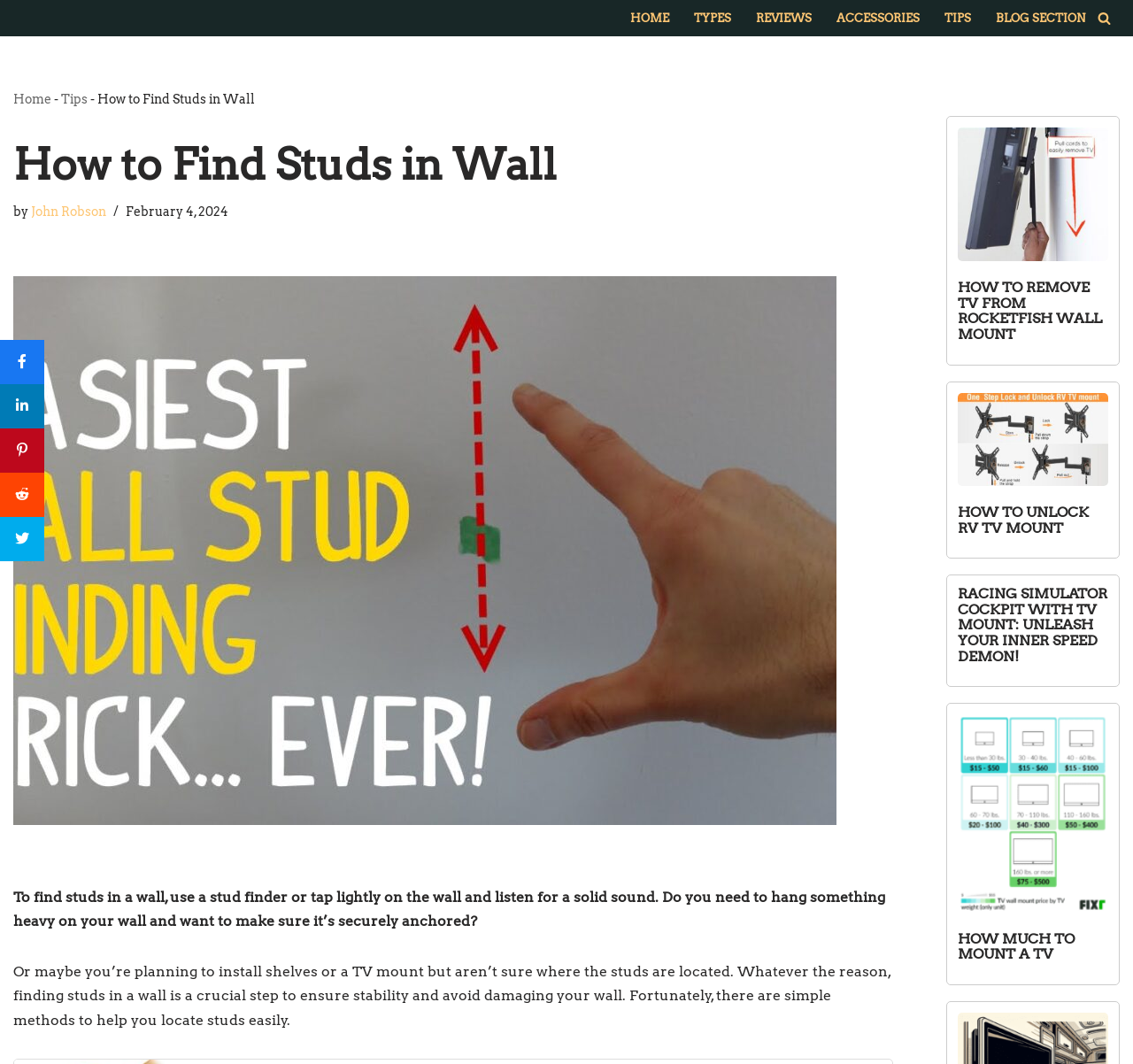Please locate the bounding box coordinates of the element that needs to be clicked to achieve the following instruction: "Read the article 'HOW TO REMOVE TV FROM ROCKETFISH WALL MOUNT'". The coordinates should be four float numbers between 0 and 1, i.e., [left, top, right, bottom].

[0.845, 0.244, 0.978, 0.322]